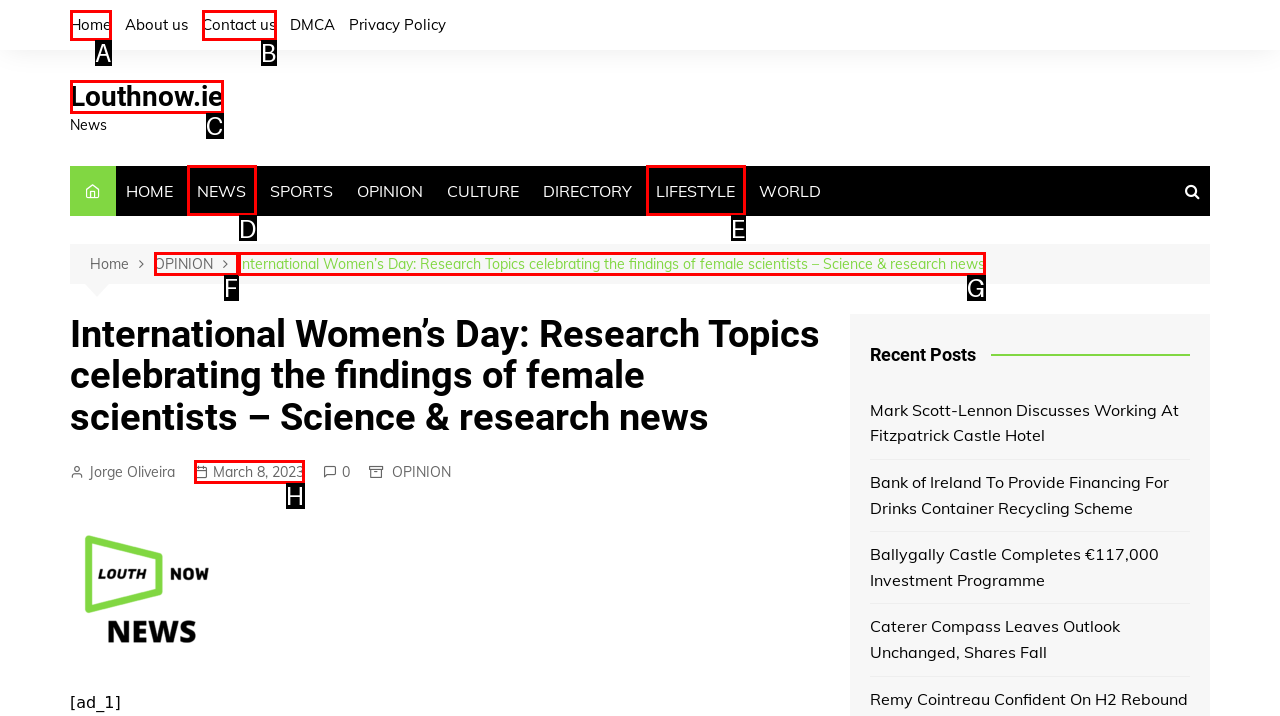Choose the HTML element that aligns with the description: Travel. Indicate your choice by stating the letter.

None